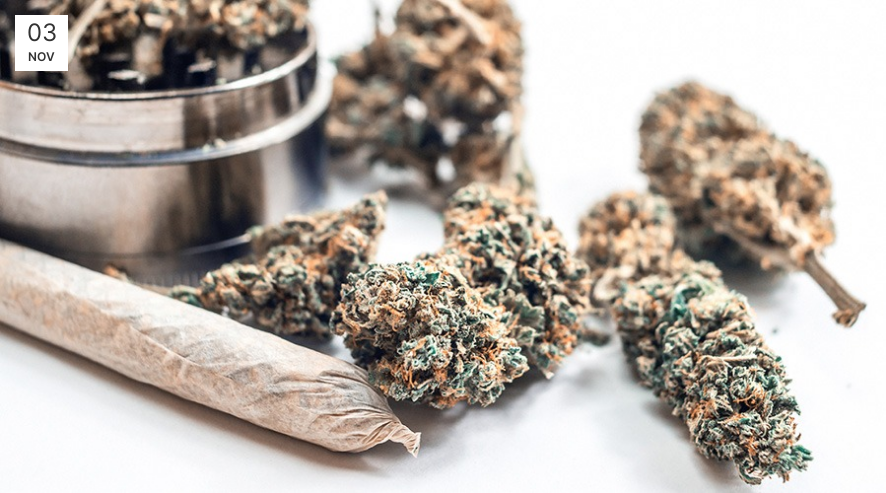Examine the image carefully and respond to the question with a detailed answer: 
What is the metal object in the background?

The metal object in the background is a grinder, which is used to prepare cannabis for use. Its presence indicates that the cannabis is being prepared for consumption.